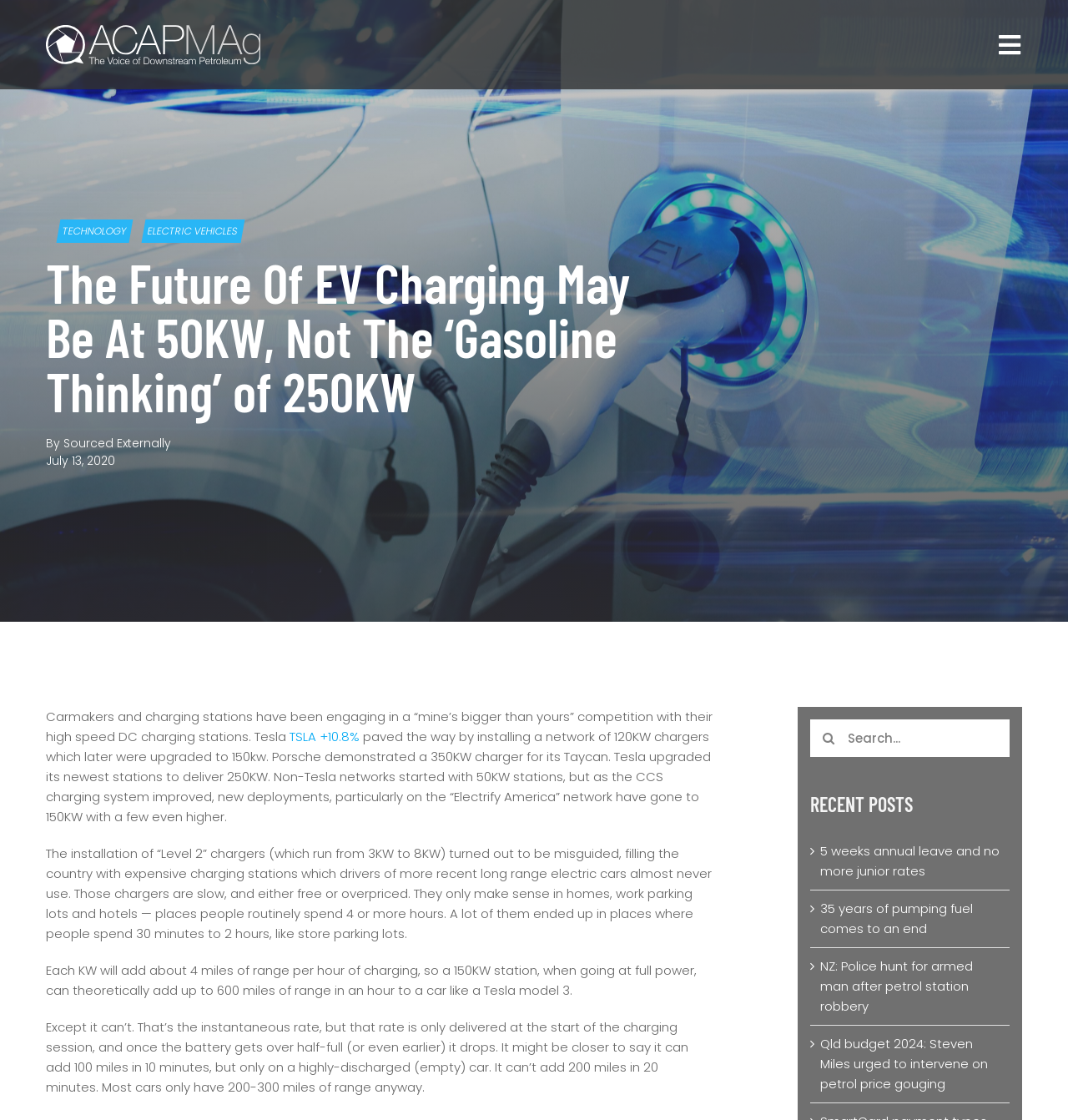Using the element description: "Technology", determine the bounding box coordinates. The coordinates should be in the format [left, top, right, bottom], with values between 0 and 1.

[0.053, 0.196, 0.124, 0.217]